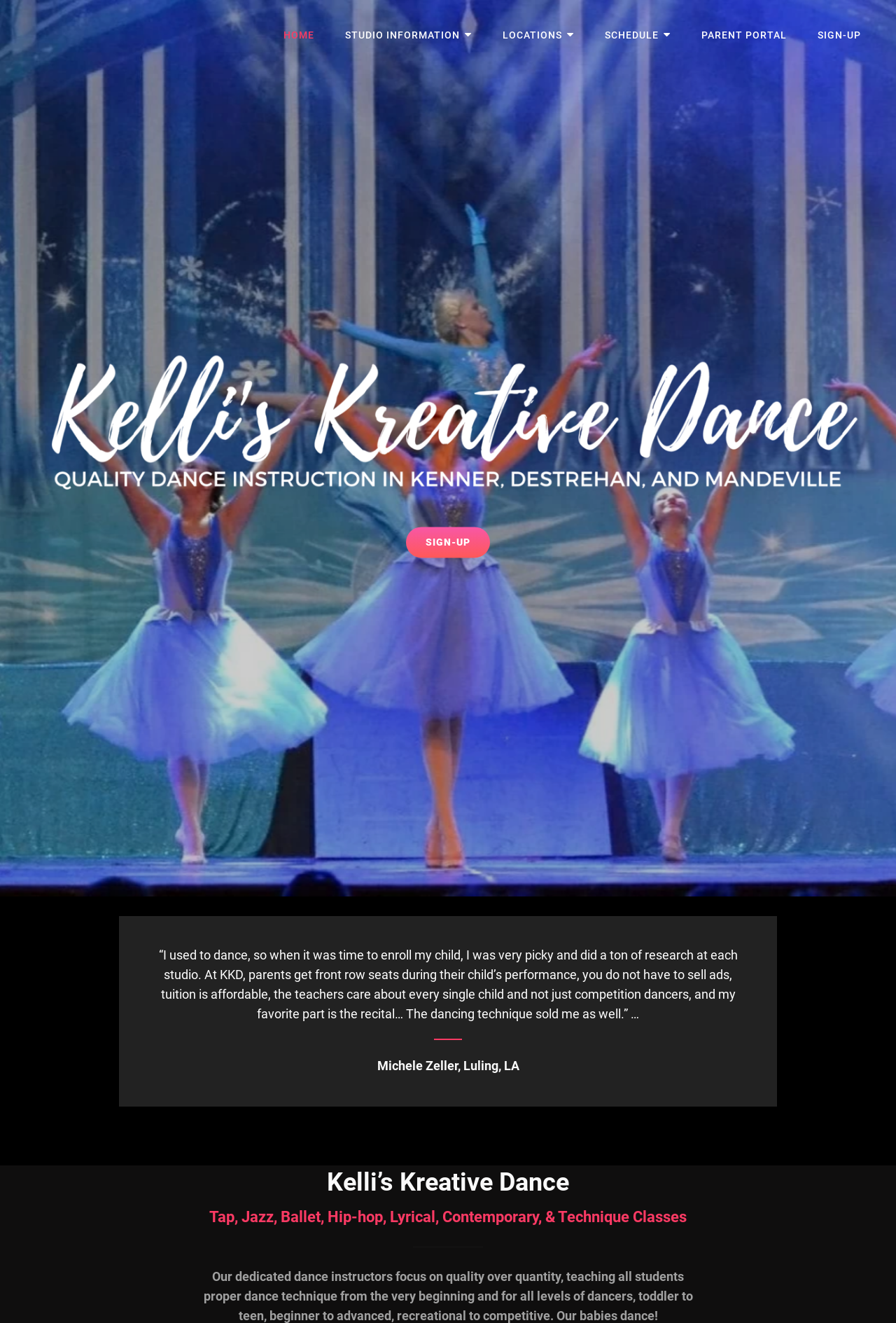Give a complete and precise description of the webpage's appearance.

The webpage is about Kelli's Kreative Dance studio, which specializes in quality dance classes with individual attention for every child, toddler to teen, beginner to advanced. 

At the top left of the page, there is a link to the studio's homepage, "Kelli's Kreative Dance Studio", and a static text "Quality Dance Instruction In Kenner, Destrehan, And Mandeville" is placed next to it. 

On the top right, there is a primary navigation menu with five links: "HOME", "STUDIO INFORMATION", "LOCATIONS", "SCHEDULE", and "PARENT PORTAL" and "SIGN-UP". 

Below the navigation menu, there is a large image that spans the entire width of the page. 

Underneath the image, there is a call-to-action link "SIGN-UP" in the middle of the page. 

The main content of the page is an article section that takes up most of the bottom half of the page. It features a testimonial from a parent, Michele Zeller, with a quote about her positive experience with the studio. The quote is accompanied by a link to her name. 

Above the testimonial, there are three headings: "Kelli's Kreative Dance", "Tap, Jazz, Ballet, Hip-hop, Lyrical, Contemporary, & Technique Classes", and "Michele Zeller, Luling, LA".